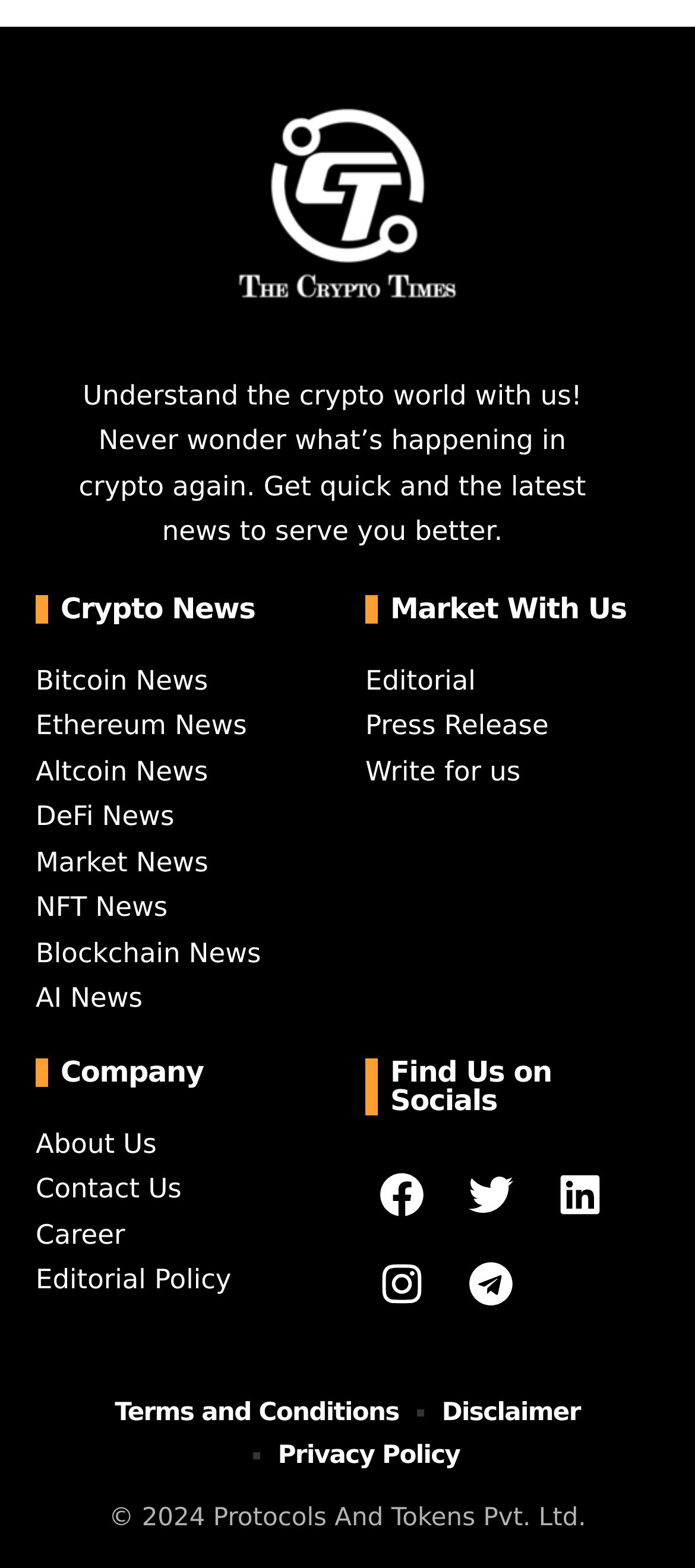Locate the bounding box coordinates of the clickable area needed to fulfill the instruction: "Follow on Facebook".

[0.513, 0.734, 0.641, 0.791]